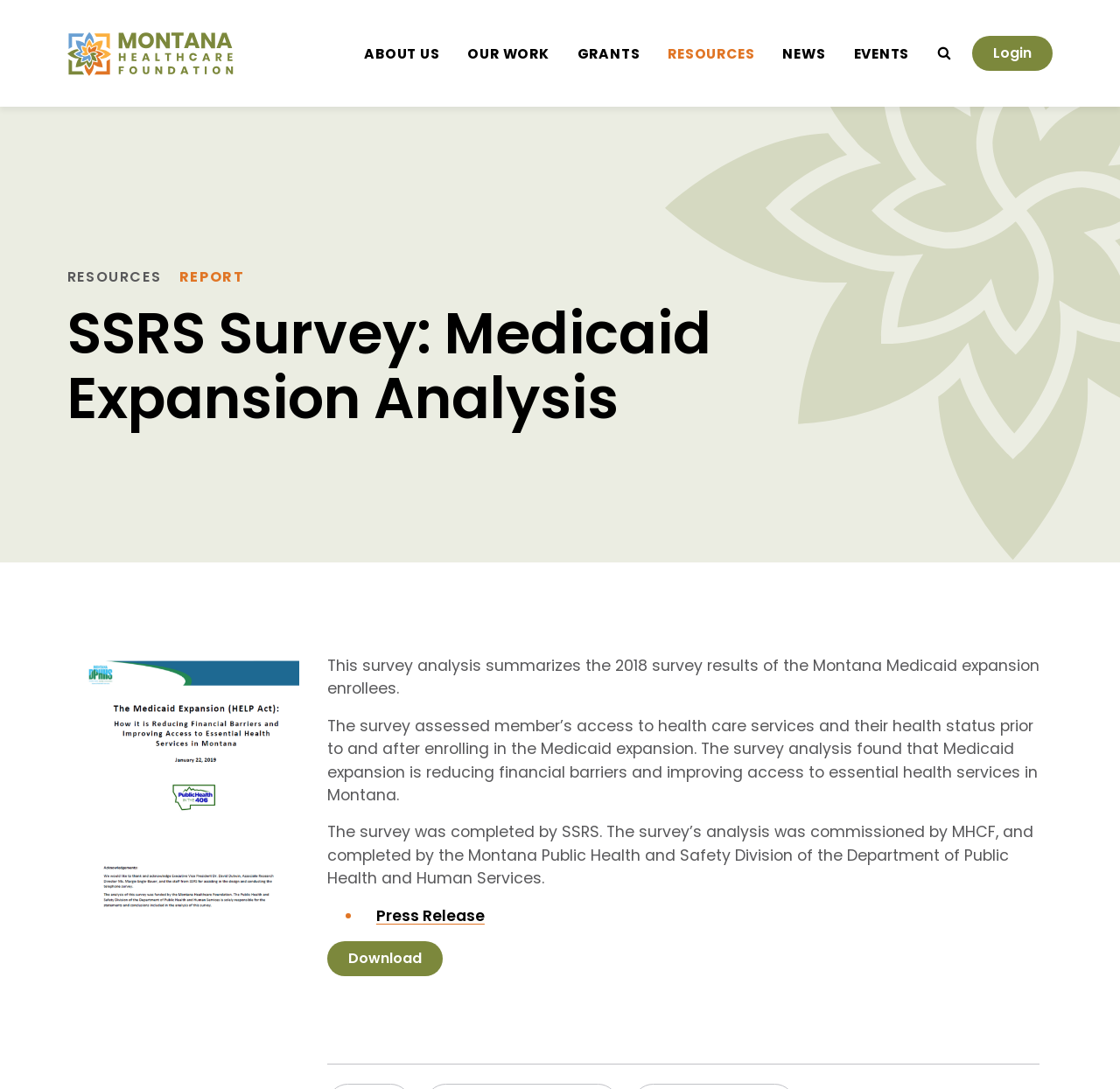What is the name of the organization that commissioned the survey analysis?
Please craft a detailed and exhaustive response to the question.

The answer can be found in the StaticText element with the text 'The survey analysis was commissioned by MHCF, and completed by the Montana Public Health and Safety Division of the Department of Public Health and Human Services.' MHCF stands for Montana Healthcare Foundation.